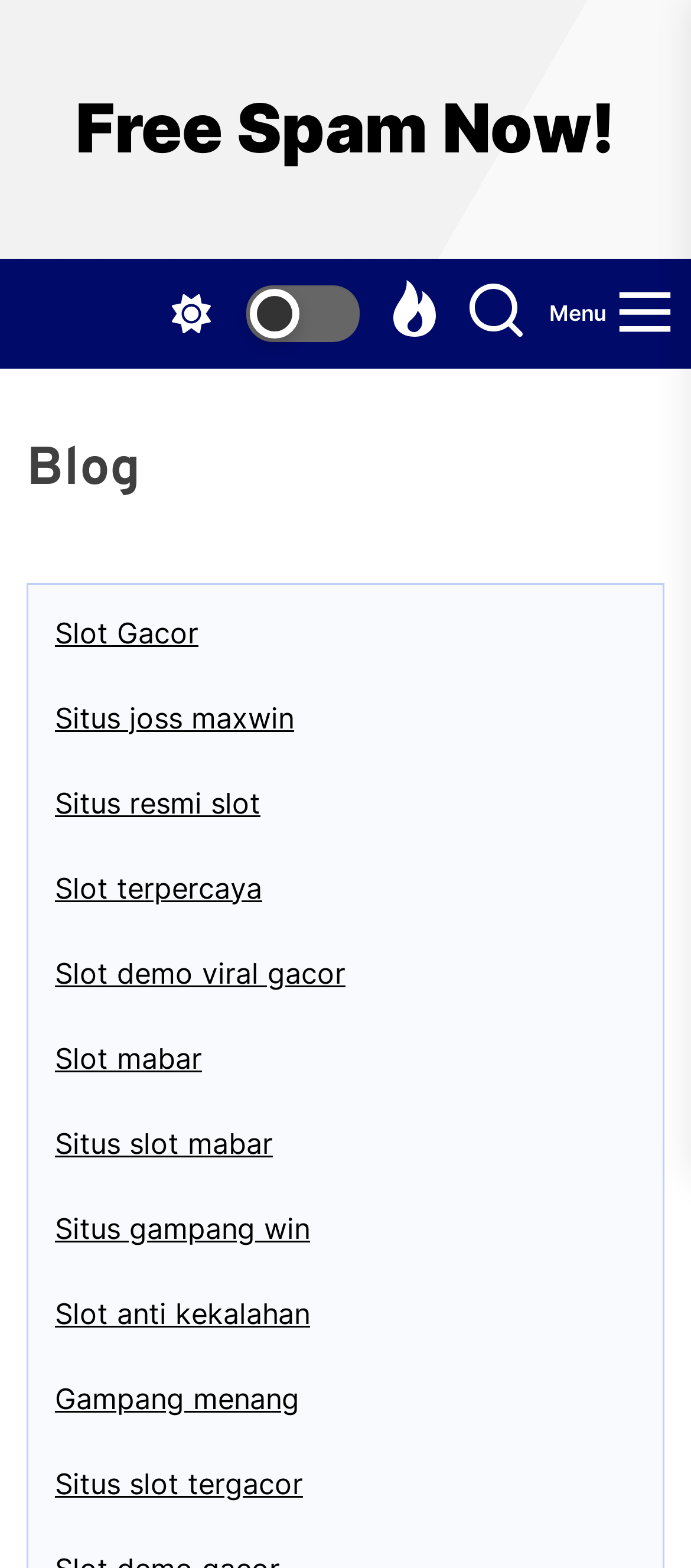Can you show the bounding box coordinates of the region to click on to complete the task described in the instruction: "Click the 'Free Spam Now!' link"?

[0.026, 0.057, 0.974, 0.108]